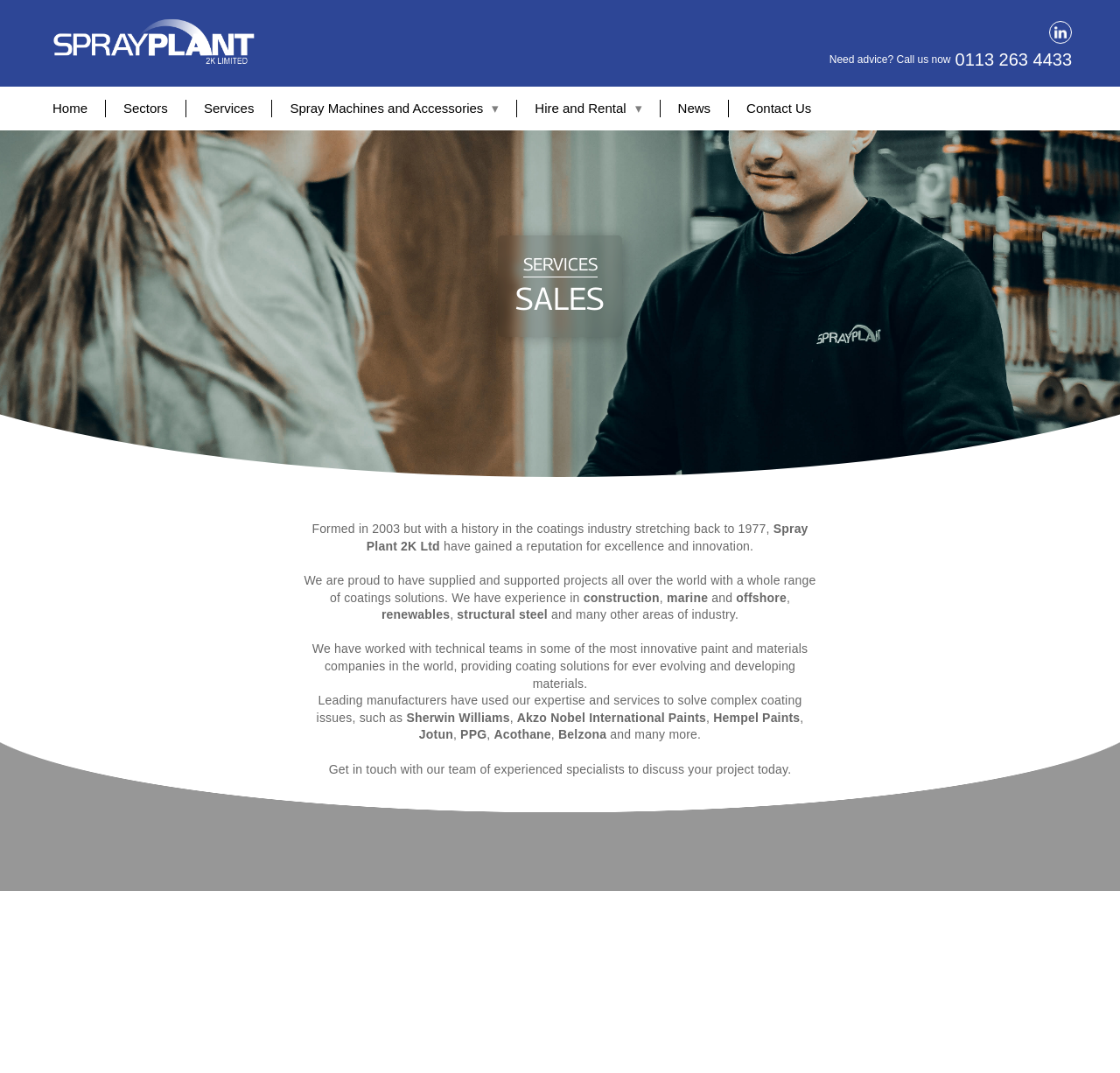Convey a detailed summary of the webpage, mentioning all key elements.

The webpage is about Spray Plant 2K, a company that provides coating solutions and services. At the top left corner, there is a link to skip to the main content. Next to it, there is a header section with a logo image and a link to LinkedIn. Below the header, there is a navigation menu with links to different sections of the website, including Home, Sectors, Services, News, and Contact Us.

The main content of the webpage is divided into two sections. The left section has a heading "SERVICES" and the right section has a heading "SALES". Below the headings, there is a paragraph of text that describes the company's history and reputation in the coatings industry. The text is followed by a list of industries that the company has experience in, including construction, marine, offshore, renewables, and structural steel.

Further down the page, there is a section that describes the company's expertise in providing coating solutions for complex materials. The text mentions that the company has worked with leading manufacturers such as Sherwin Williams, Akzo Nobel International Paints, Hempel Paints, Jotun, PPG, Acothane, and Belzona. The section ends with a call-to-action, encouraging visitors to get in touch with the company's team of experienced specialists to discuss their project.

Throughout the webpage, there are no prominent images, but there are several links and buttons that allow visitors to navigate to different sections of the website or contact the company. The overall layout is clean and easy to navigate, with clear headings and concise text that effectively communicates the company's services and expertise.